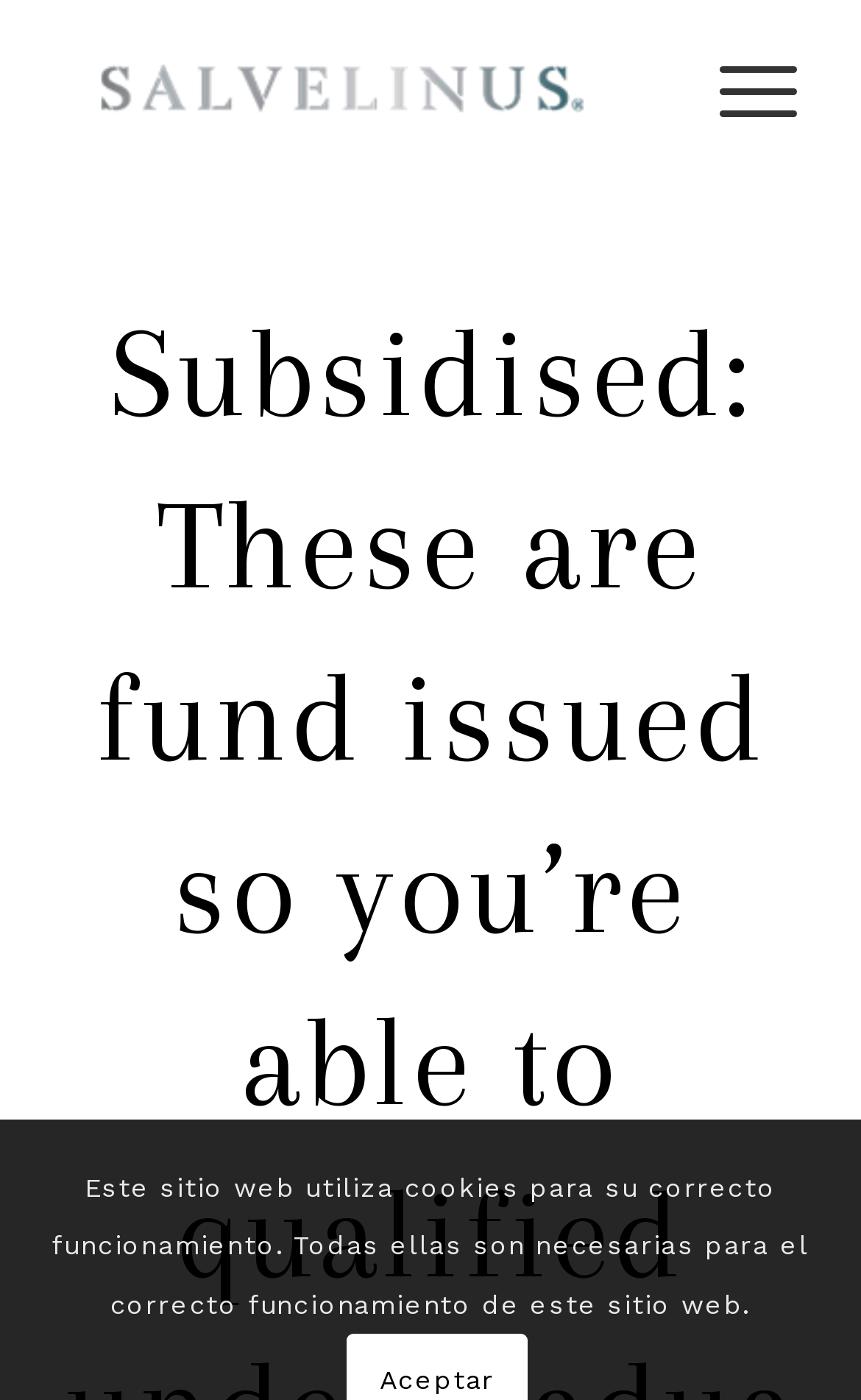Please find the top heading of the webpage and generate its text.

Subsidised: These are fund issued so you’re able to qualified undergraduate youngsters considering monetary you would like